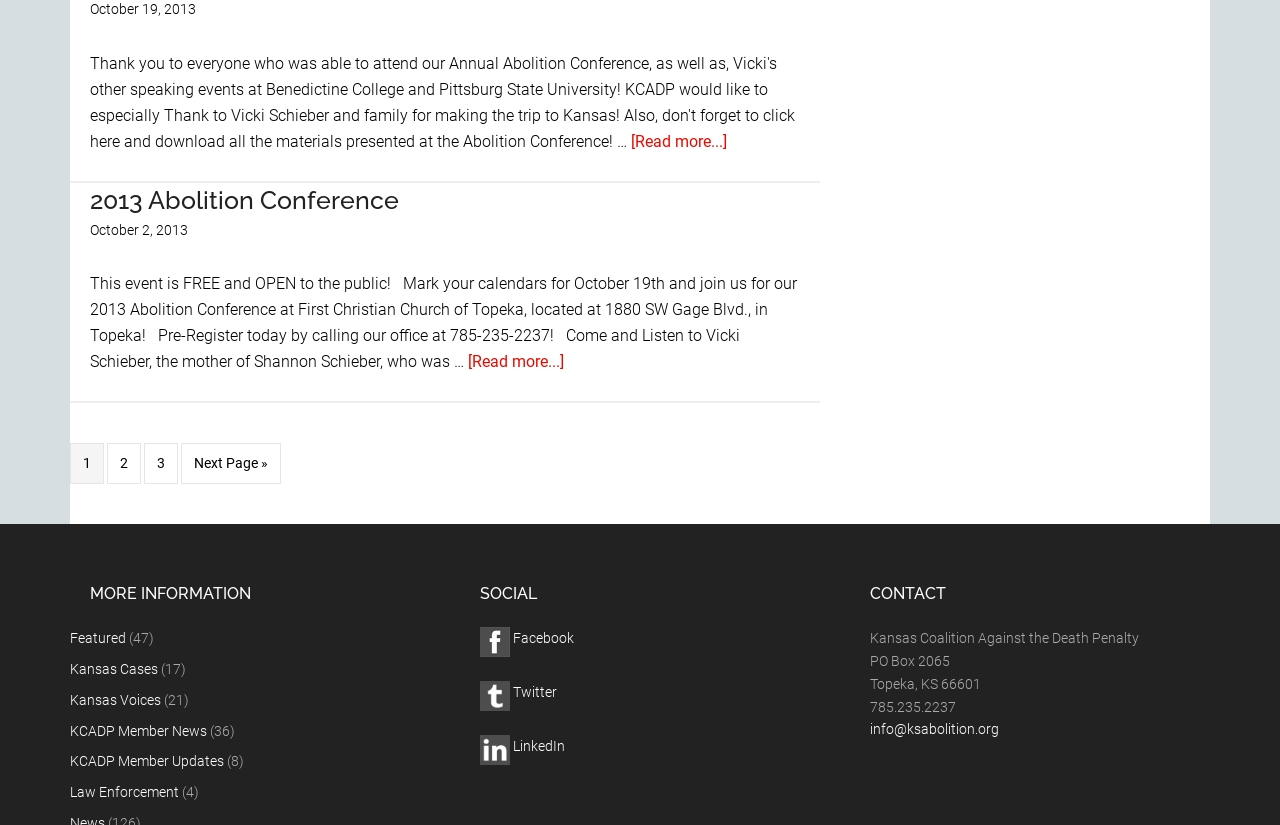What is the phone number to pre-register for the conference?
Please analyze the image and answer the question with as much detail as possible.

I found the answer by looking at the text 'Pre-Register today by calling our office at 785-235-2237!' which provides the phone number to pre-register for the conference.